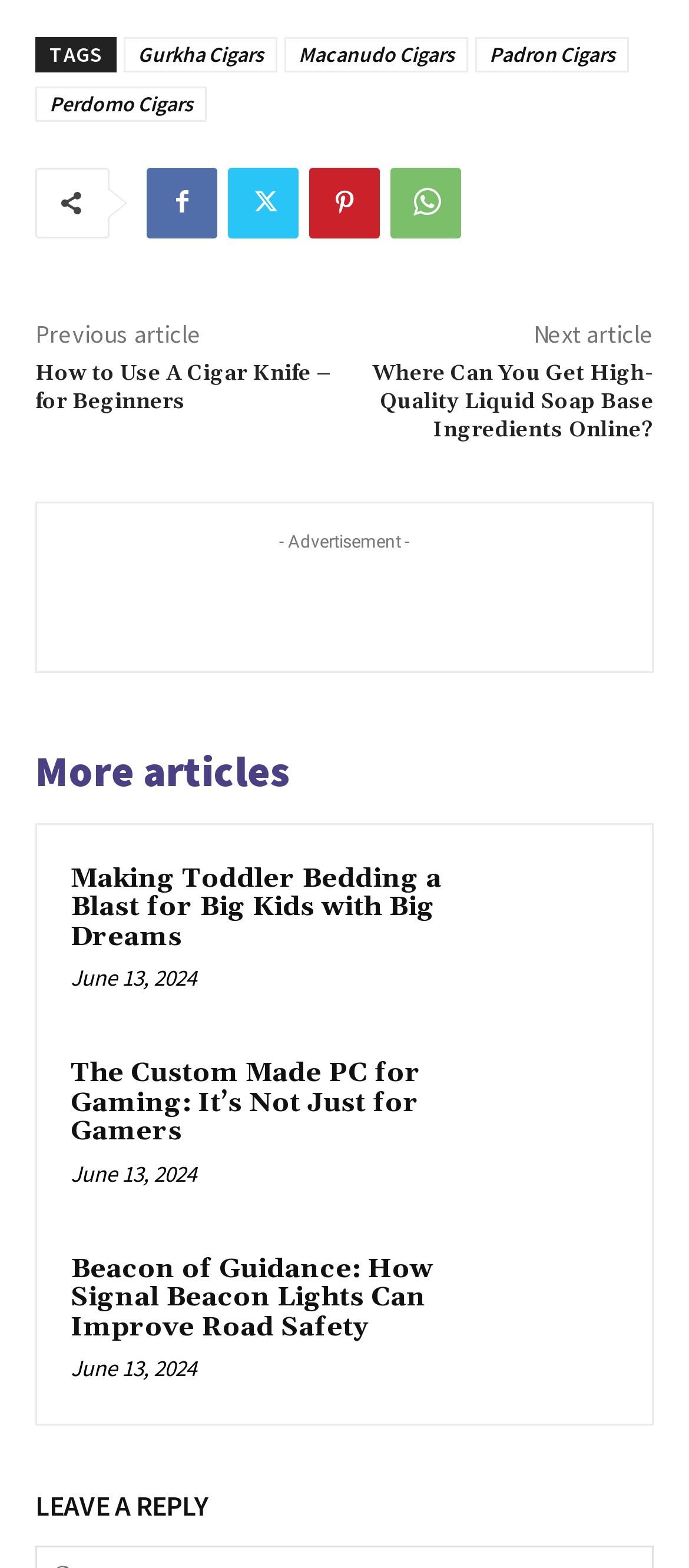Determine the bounding box coordinates for the area you should click to complete the following instruction: "Check the time of the article Beacon of Guidance: How Signal Beacon Lights Can Improve Road Safety".

[0.103, 0.863, 0.285, 0.883]